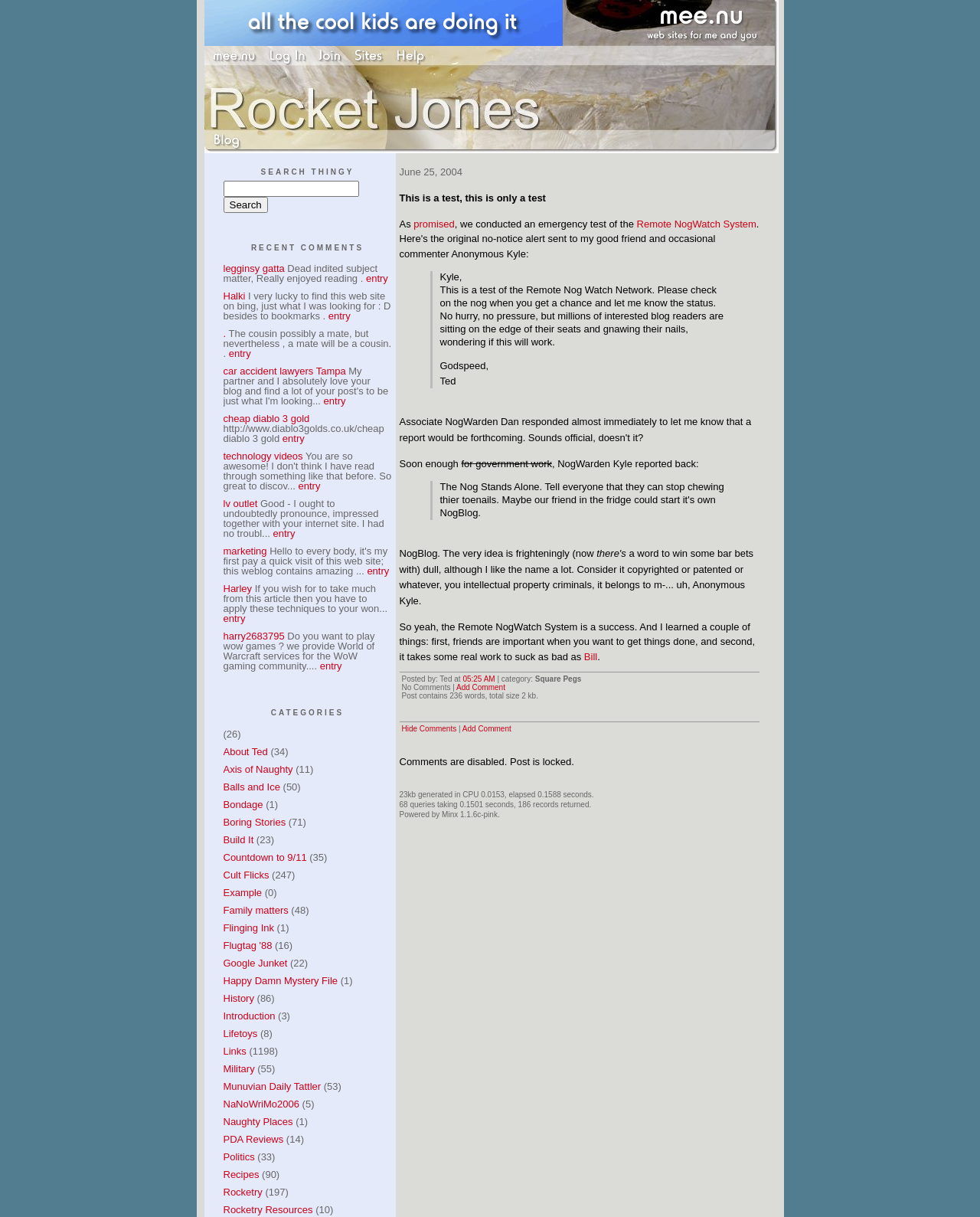Consider the image and give a detailed and elaborate answer to the question: 
What is the time when the current article was posted?

The time when the current article was posted can be found near the bottom of the webpage, where it says 'Posted by: Ted at 05:25 AM'.